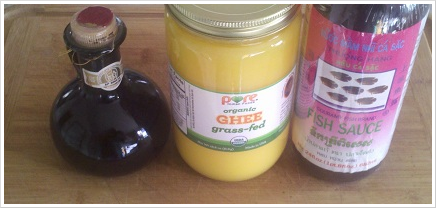Provide an in-depth description of the image.

The image showcases three essential ingredients commonly used in culinary preparations. On the left, there is a bottle of aged balsamic vinegar, noted for its rich flavor and dark hue, often enhancing salads and marinades. In the center, a jar of organic grass-fed ghee is displayed, characterized by its golden color and creamy texture, serving as a healthier alternative to traditional cooking oils and commonly used in various recipes. On the right, there is a bottle of fish sauce, identified by its distinctive label, which adds depth of flavor to many Asian dishes, particularly those requiring a savory umami kick. These ingredients are neatly arranged on a wooden surface, emphasizing their natural appeal and culinary significance.